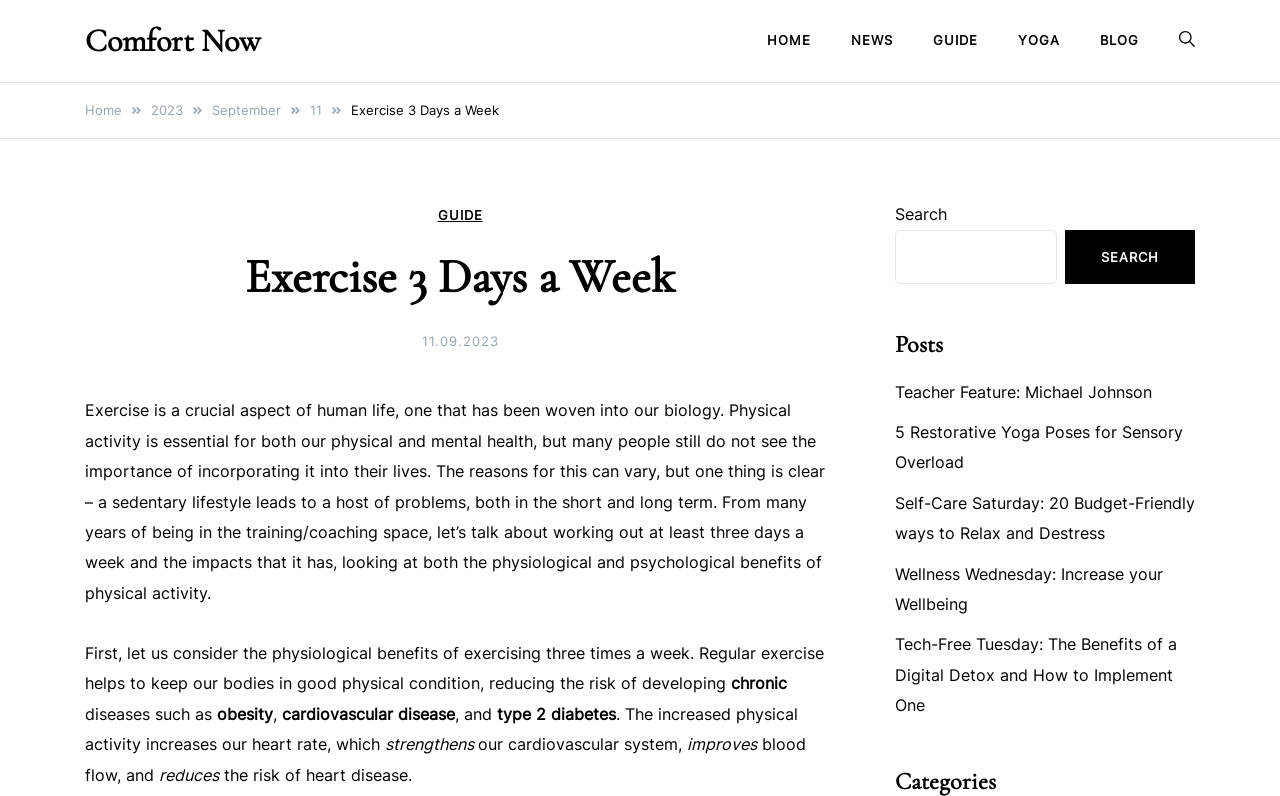Please identify the bounding box coordinates of the element's region that should be clicked to execute the following instruction: "Click on the 'YOGA' link". The bounding box coordinates must be four float numbers between 0 and 1, i.e., [left, top, right, bottom].

[0.78, 0.004, 0.844, 0.098]